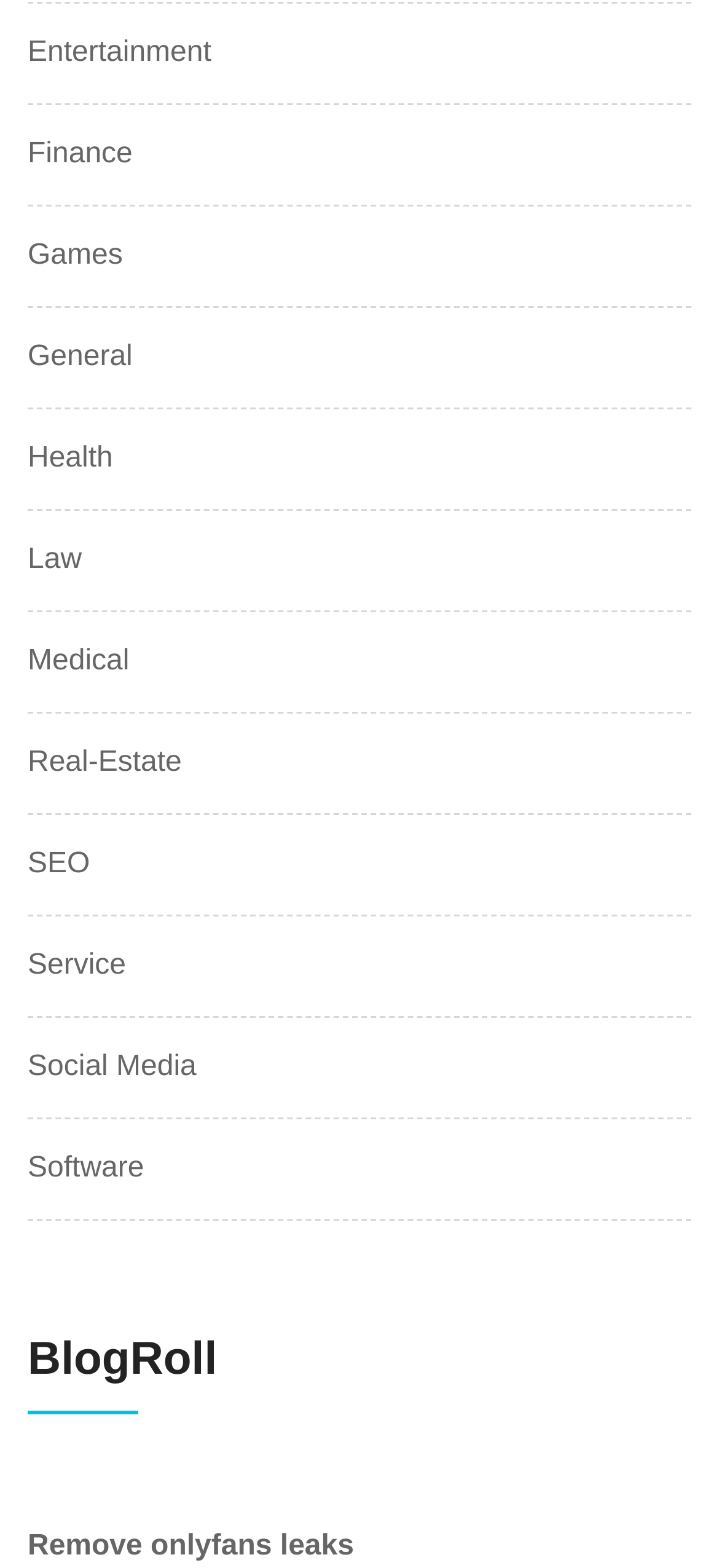Provide the bounding box coordinates for the specified HTML element described in this description: "About Us". The coordinates should be four float numbers ranging from 0 to 1, in the format [left, top, right, bottom].

None